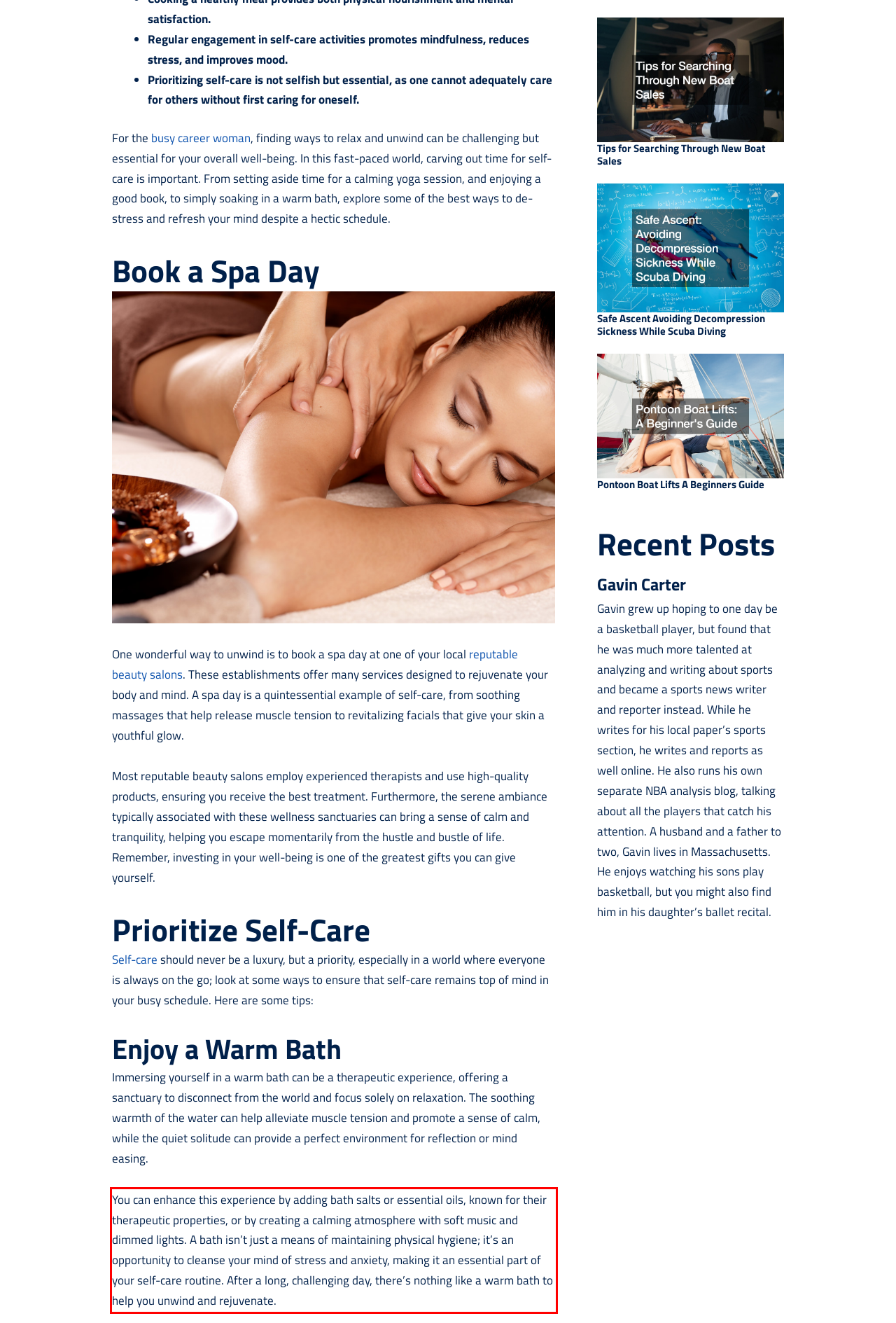Please recognize and transcribe the text located inside the red bounding box in the webpage image.

You can enhance this experience by adding bath salts or essential oils, known for their therapeutic properties, or by creating a calming atmosphere with soft music and dimmed lights. A bath isn’t just a means of maintaining physical hygiene; it’s an opportunity to cleanse your mind of stress and anxiety, making it an essential part of your self-care routine. After a long, challenging day, there’s nothing like a warm bath to help you unwind and rejuvenate.